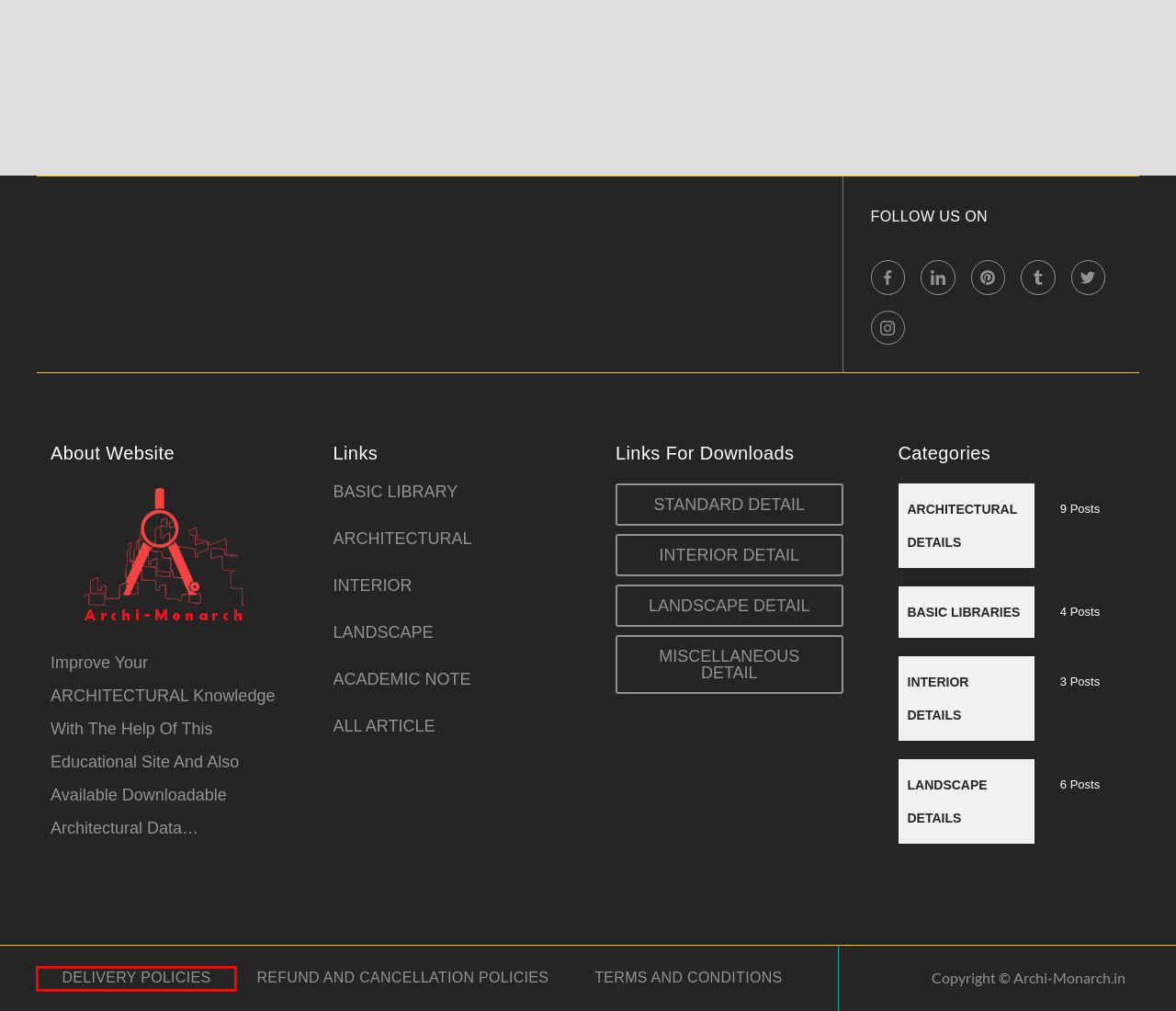Given a screenshot of a webpage with a red bounding box highlighting a UI element, choose the description that best corresponds to the new webpage after clicking the element within the red bounding box. Here are your options:
A. TERMS AND CONDITIONS ⋆ Archi-Monarch
B. WATER TANK DETAIL ⋆ Archi-Monarch
C. INTERIOR DETAILS ⋆ Archi-Monarch
D. REFUND AND CANCELLATION POLICIES ⋆ Archi-Monarch
E. DELIVERY POLICIES ⋆ Archi-Monarch
F. LANDSCAPE SECTION DETAILS ⋆ Archi-Monarch
G. STANDARD DETAIL ⋆ Archi-Monarch
H. BASIC LIBRARIES Archives ⋆ Archi-Monarch

E